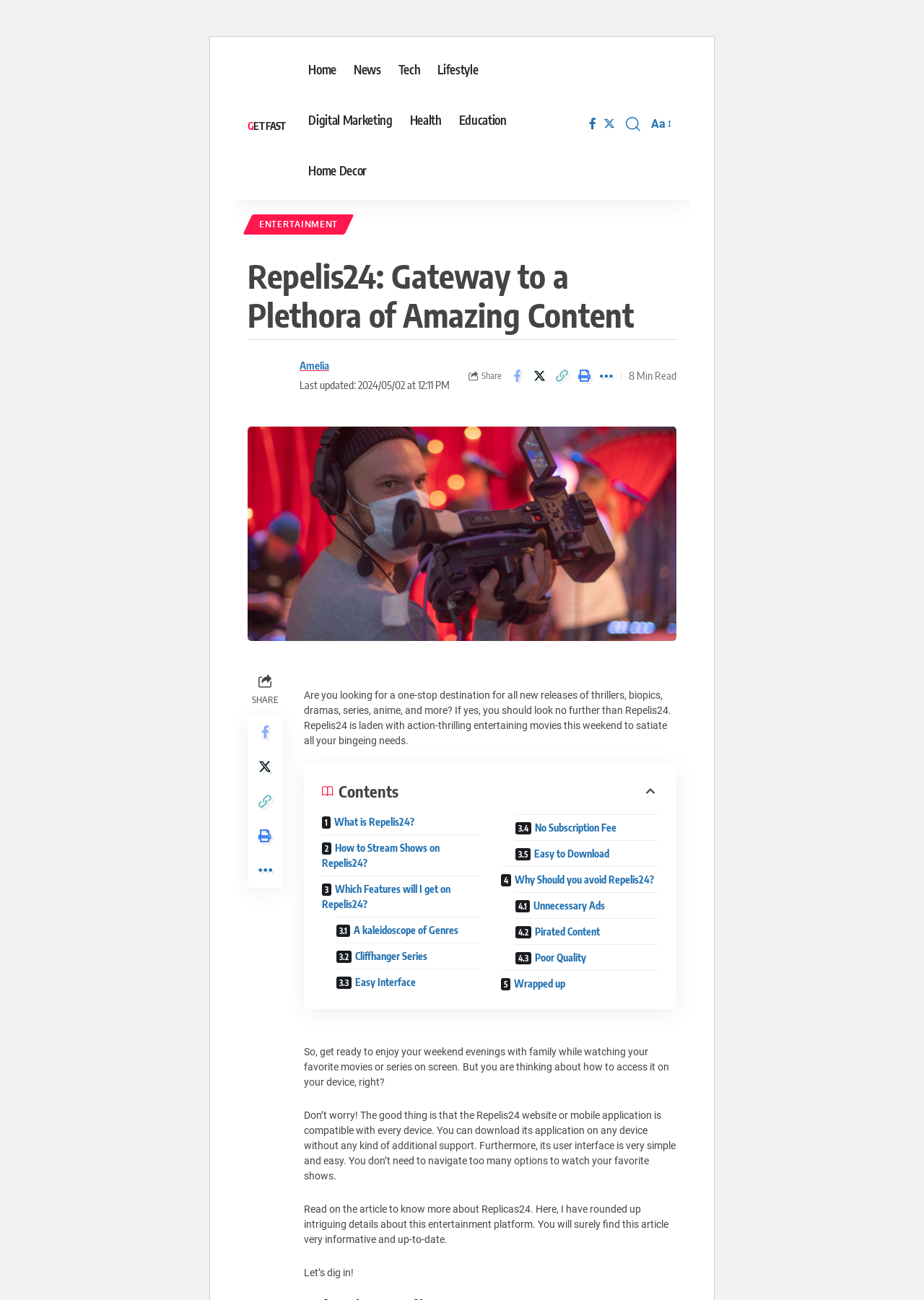Detail the webpage's structure and highlights in your description.

The webpage is titled "Repelis24: Gateway to a Plethora of Amazing Content" and appears to be a promotional page for the Repelis24 entertainment platform. At the top, there is a navigation menu with links to various sections, including Home, News, Tech, Lifestyle, and more. Below the navigation menu, there is a prominent link "GET FAST" and a header section with the title "Repelis24: Gateway to a Plethora of Amazing Content".

On the left side, there is a vertical menu with links to social media platforms, including Facebook and Twitter, as well as a search icon and a font resizer. Below this menu, there is a section with a heading "ENTERTAINMENT" and a link to "Amelia" with an accompanying image.

The main content of the page is divided into sections, each with a descriptive heading. The first section introduces Repelis24 as a one-stop destination for various types of entertainment content, including thrillers, biopics, dramas, series, anime, and more. The section also highlights the benefits of using Repelis24, including its action-thrilling entertaining movies and user-friendly interface.

The next section is titled "Contents" and provides links to various subtopics, including "What is Repelis24?", "How to Stream Shows on Repelis24?", and more. These links are arranged in a vertical list, with each link accompanied by a brief description.

Further down the page, there are sections discussing the features and benefits of Repelis24, including its kaleidoscope of genres, cliffhanger series, easy interface, and lack of subscription fees. There is also a section highlighting potential drawbacks of using Repelis24, including unnecessary ads, pirated content, and poor quality.

The final sections of the page provide a conclusion and a call to action, encouraging readers to access Repelis24 on their devices and start enjoying their favorite movies and series. The page also includes several static text elements, including a brief introduction to Repelis24 and a summary of the article's content.